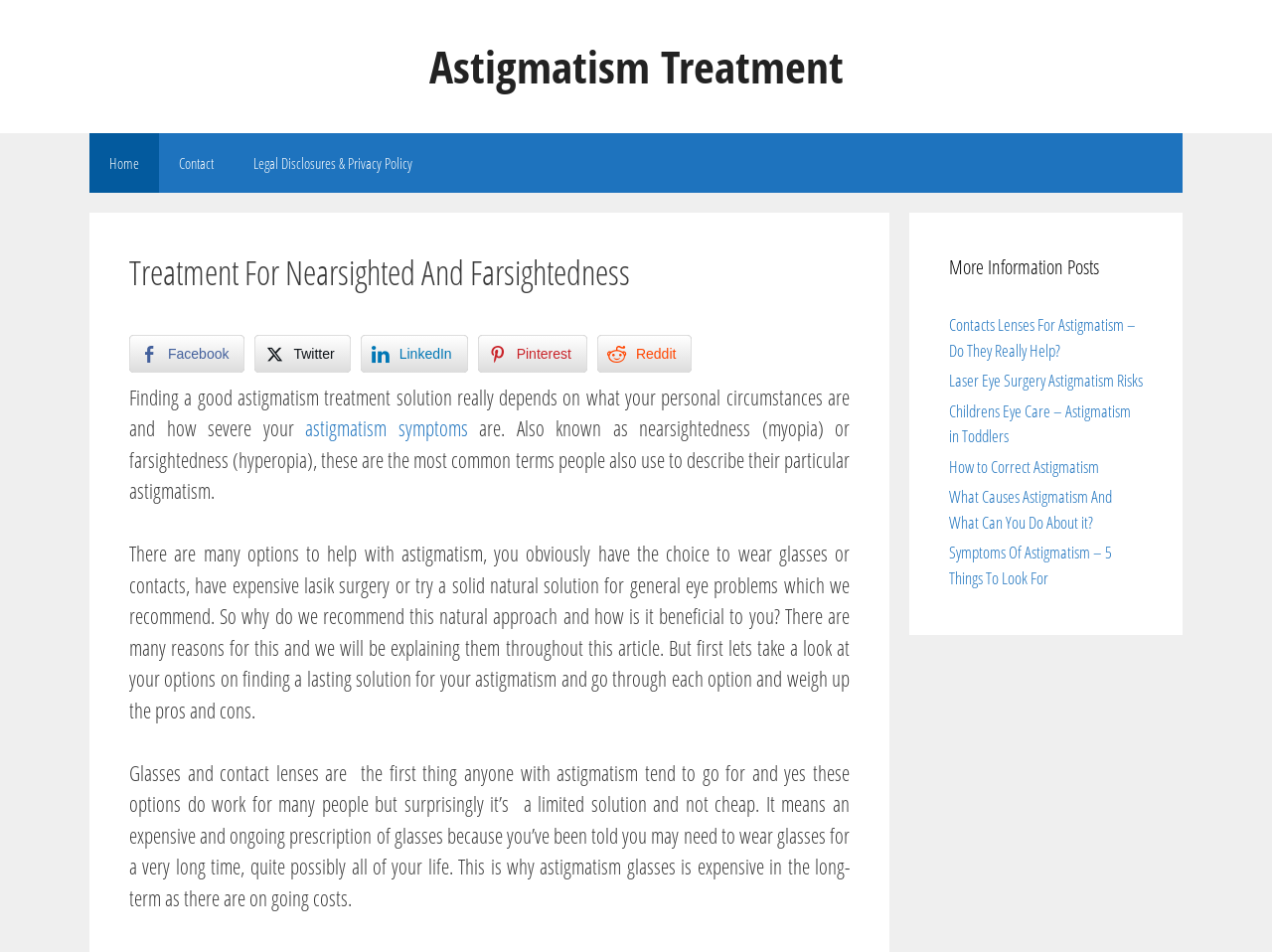Please specify the bounding box coordinates of the element that should be clicked to execute the given instruction: 'Check 'Legal Disclosures & Privacy Policy''. Ensure the coordinates are four float numbers between 0 and 1, expressed as [left, top, right, bottom].

[0.184, 0.14, 0.34, 0.203]